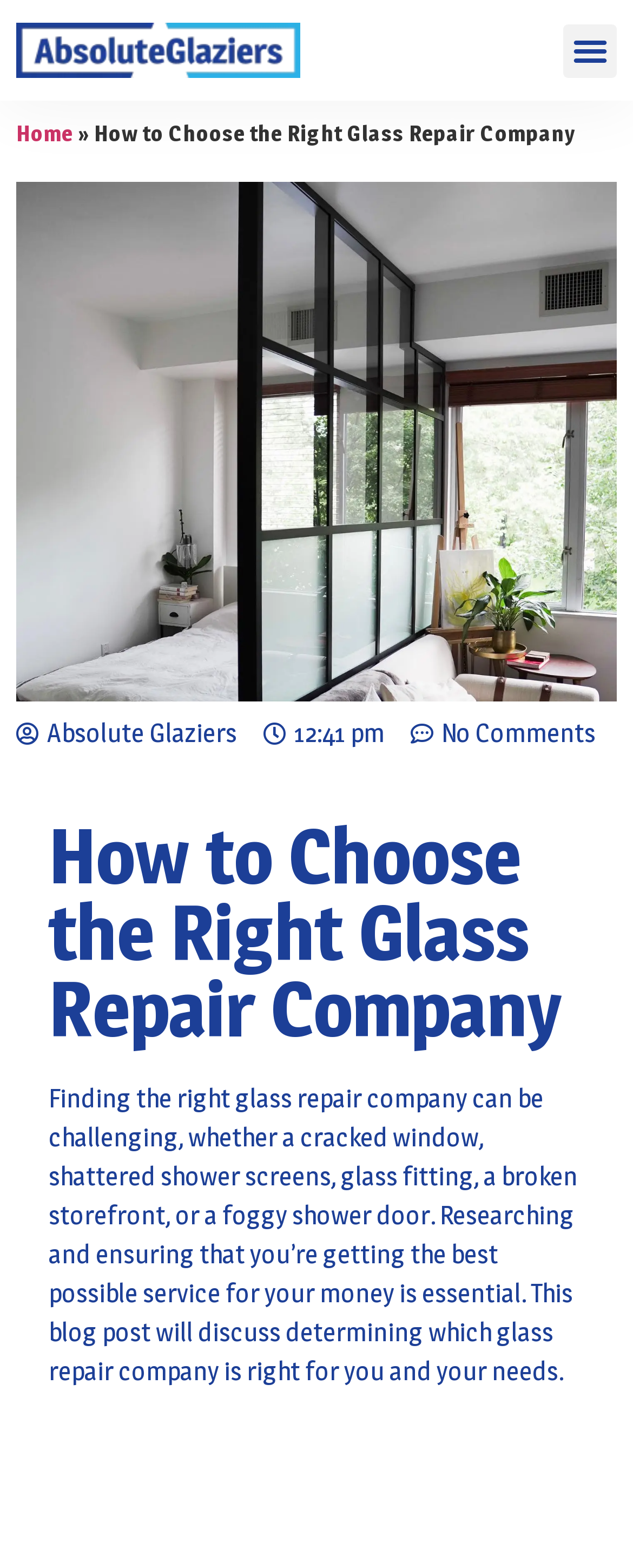What is the purpose of the blog post? Examine the screenshot and reply using just one word or a brief phrase.

To help choose a glass repair company